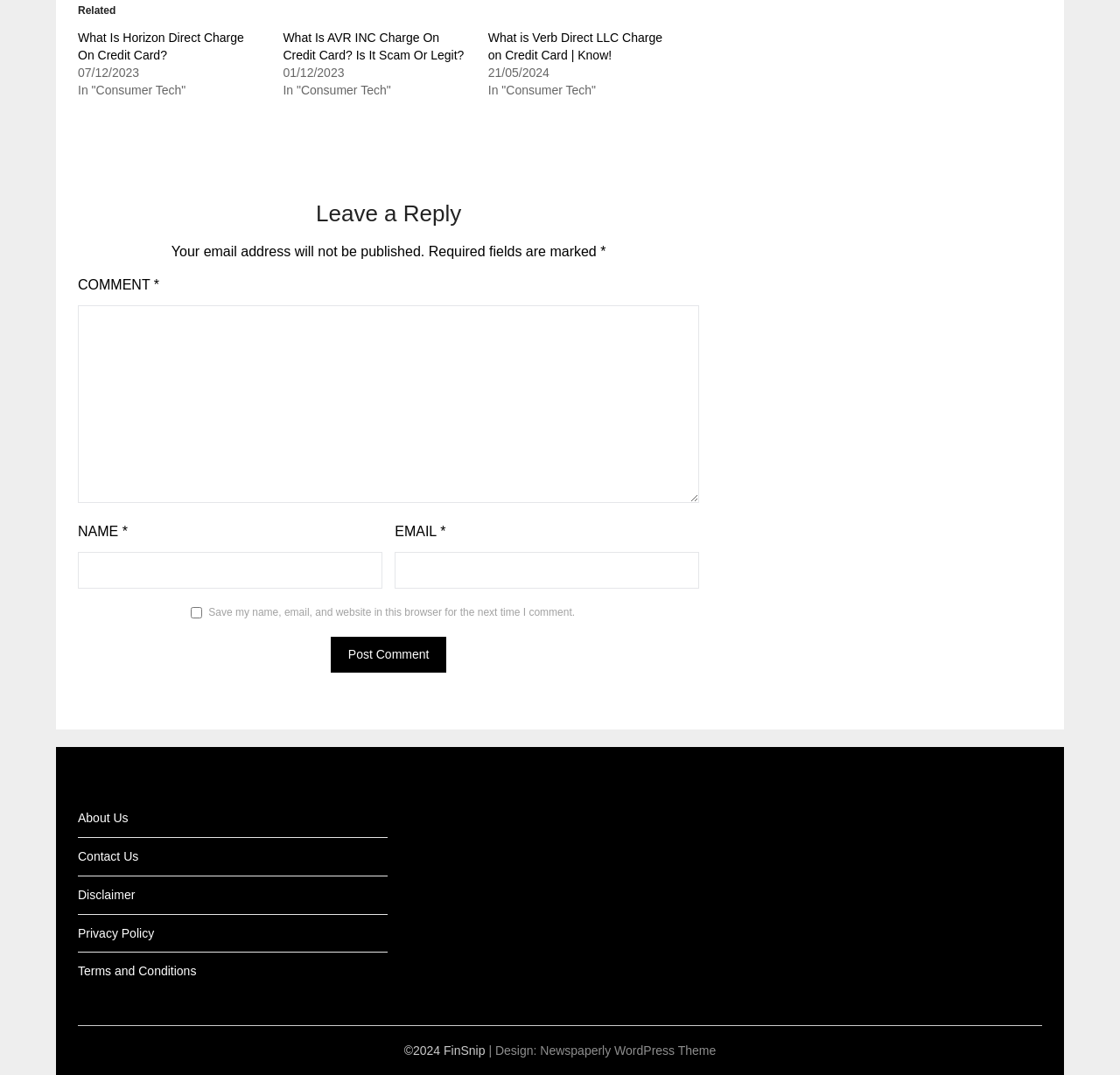What is the purpose of the textbox with the label 'COMMENT'?
Please provide a comprehensive answer based on the contents of the image.

The textbox with the label 'COMMENT' is a required field, and it is placed below the 'Leave a Reply' heading, suggesting that it is meant for users to enter their comments.